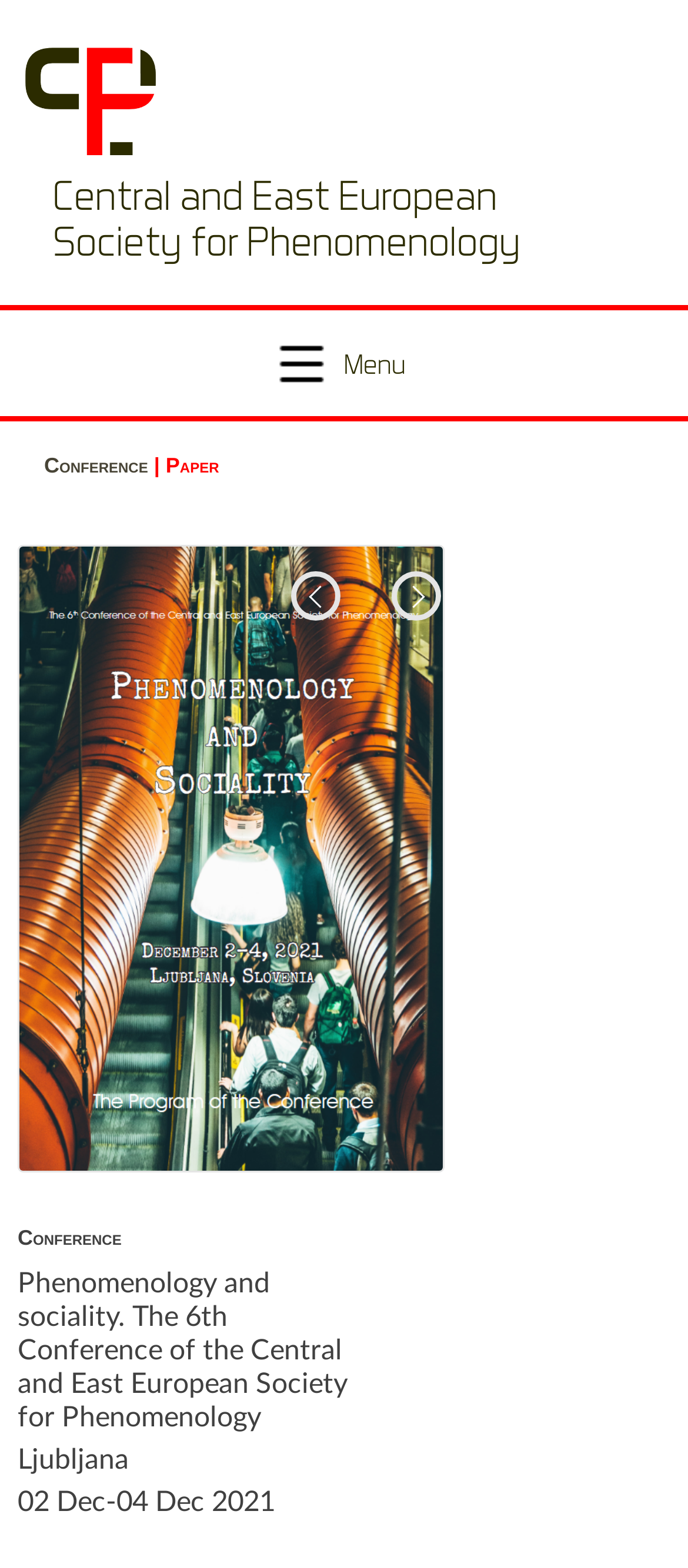Determine the bounding box coordinates for the UI element matching this description: "title="Next Block"".

[0.569, 0.364, 0.641, 0.396]